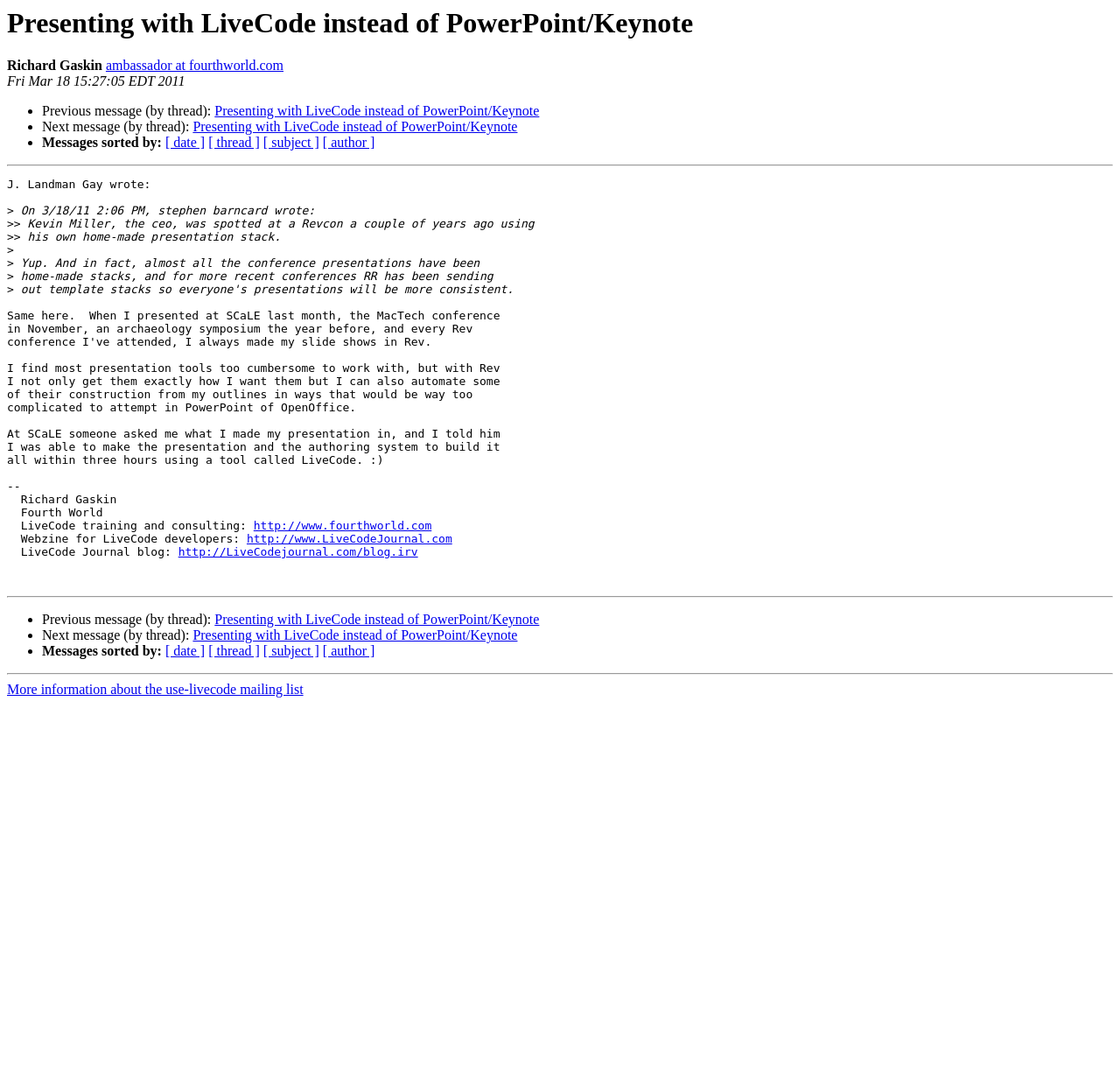Provide the bounding box coordinates of the UI element that matches the description: "Catherine.McMillan@drashchiheart.com".

None